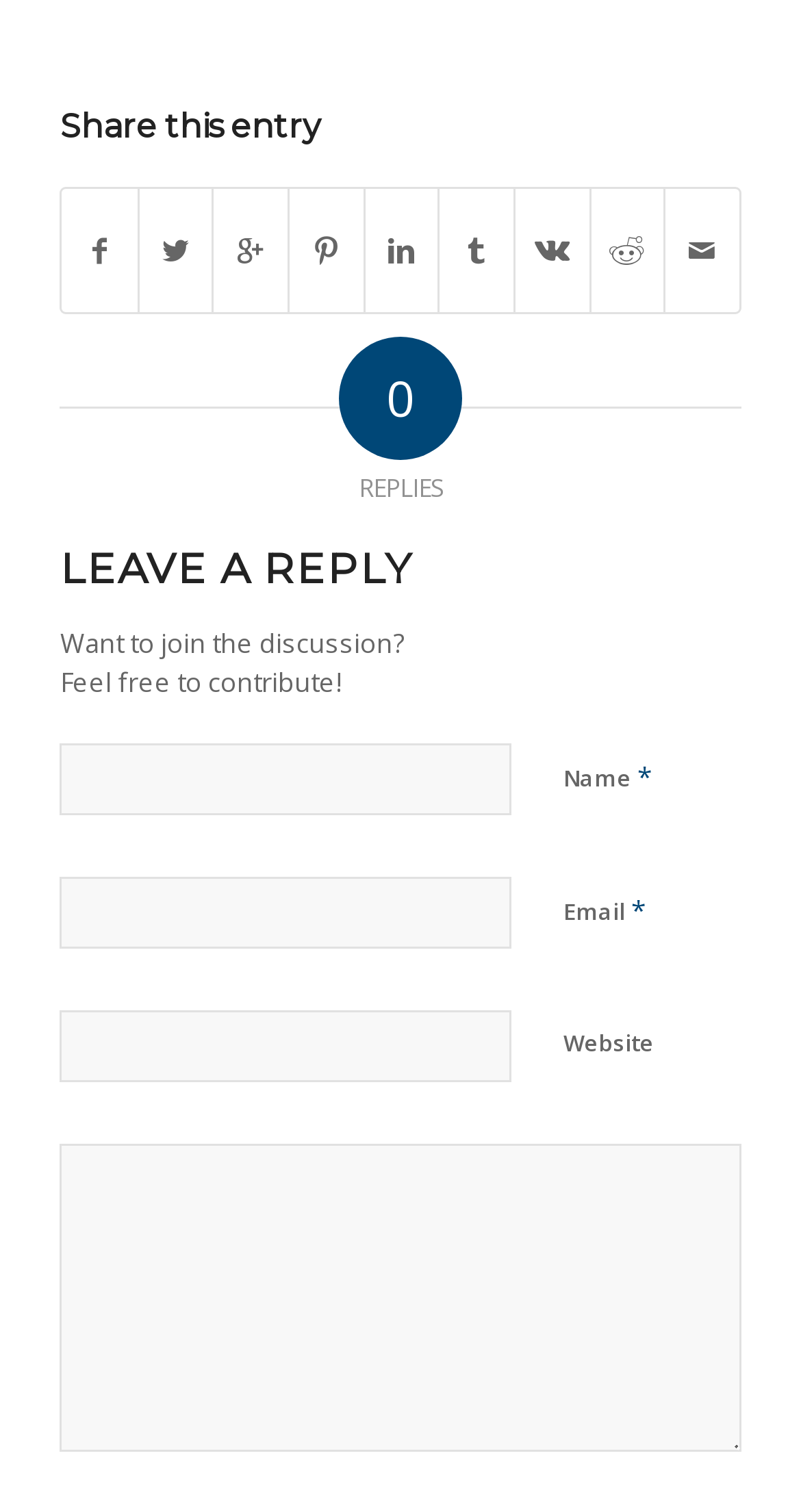How many text fields are required to leave a reply?
Refer to the image and provide a thorough answer to the question.

The 'Name', 'Email', and the comment box are all required fields, indicated by the '*' symbol next to each field. The 'Website' field is not required.